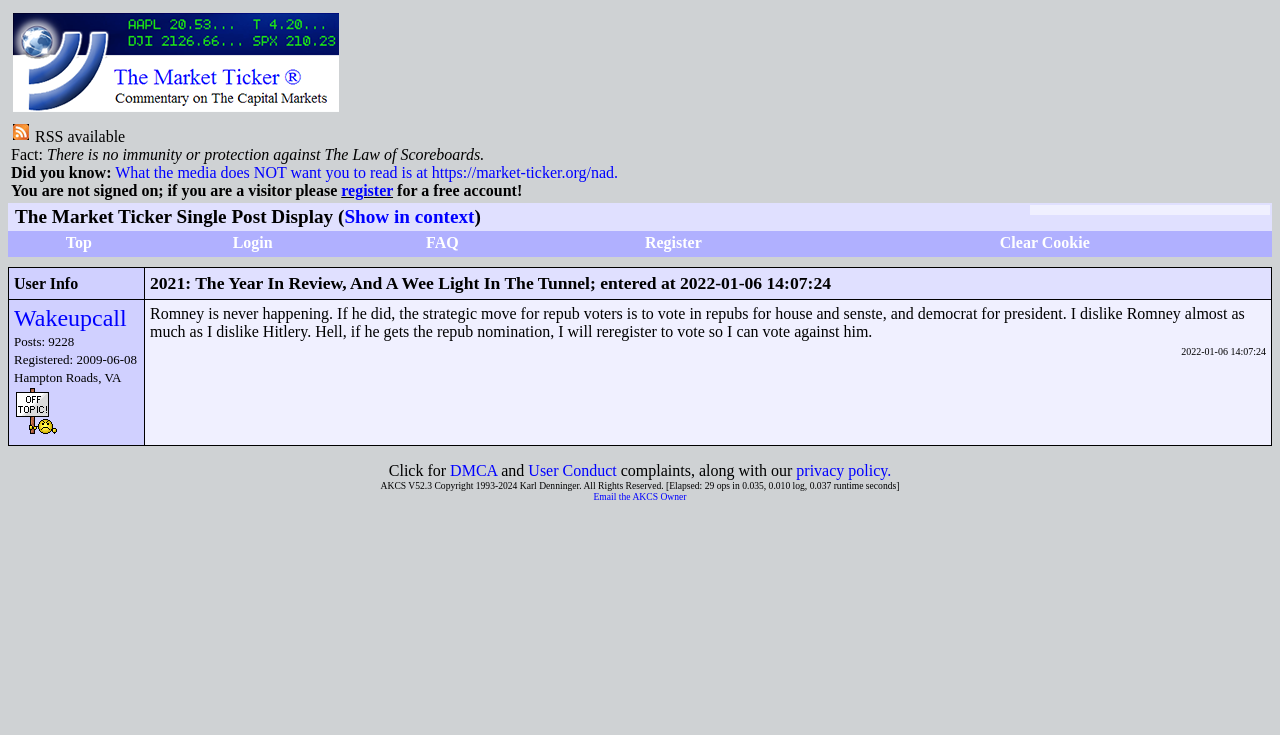Please identify the bounding box coordinates of the element's region that I should click in order to complete the following instruction: "Read the FAQ". The bounding box coordinates consist of four float numbers between 0 and 1, i.e., [left, top, right, bottom].

[0.333, 0.318, 0.358, 0.341]